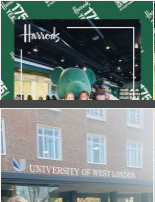Please give a one-word or short phrase response to the following question: 
What is the institution shown in the bottom half of the image?

University of West London